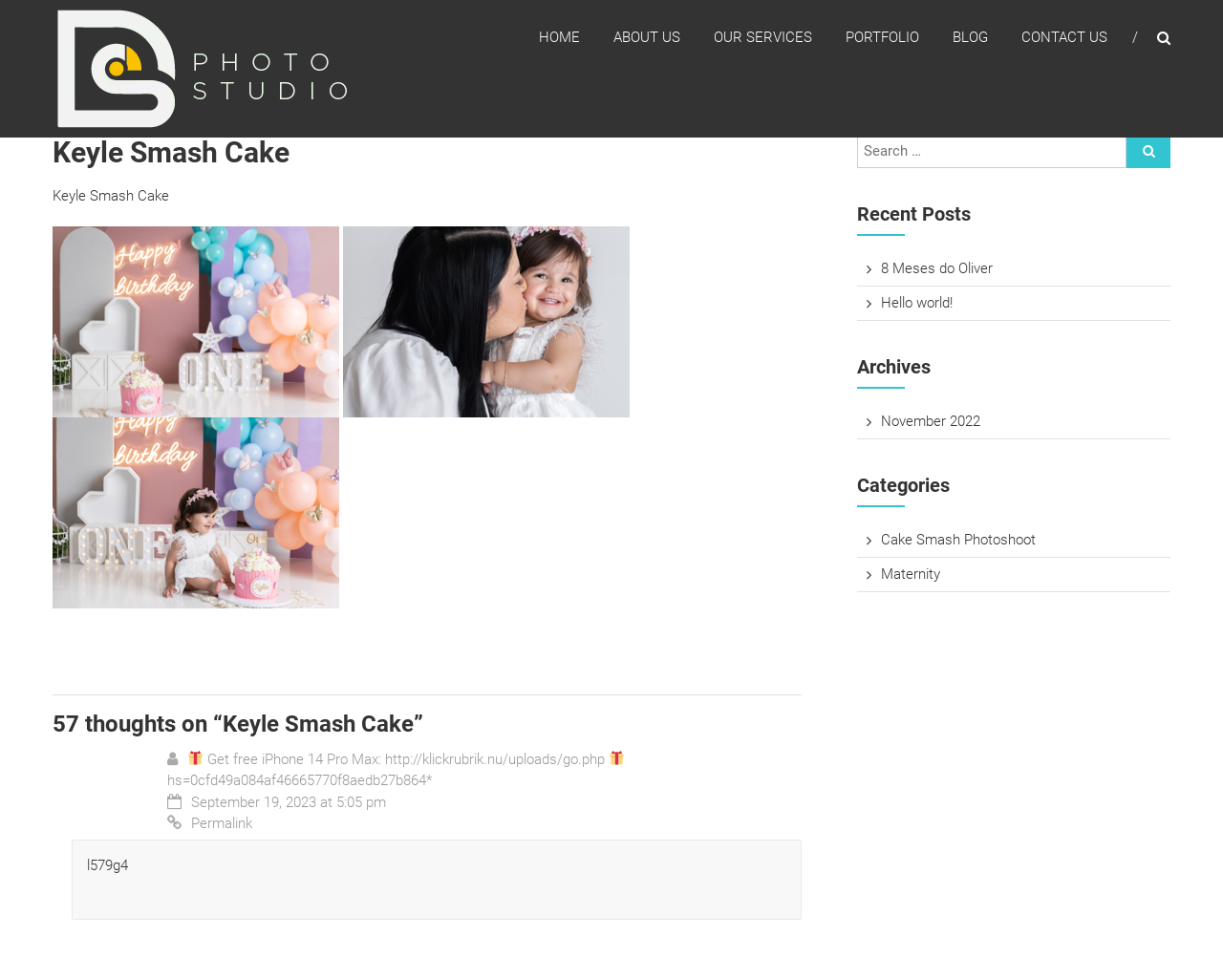Determine the bounding box coordinates for the area that needs to be clicked to fulfill this task: "View the 'Keyle Smash Cake' article". The coordinates must be given as four float numbers between 0 and 1, i.e., [left, top, right, bottom].

[0.043, 0.136, 0.655, 0.709]